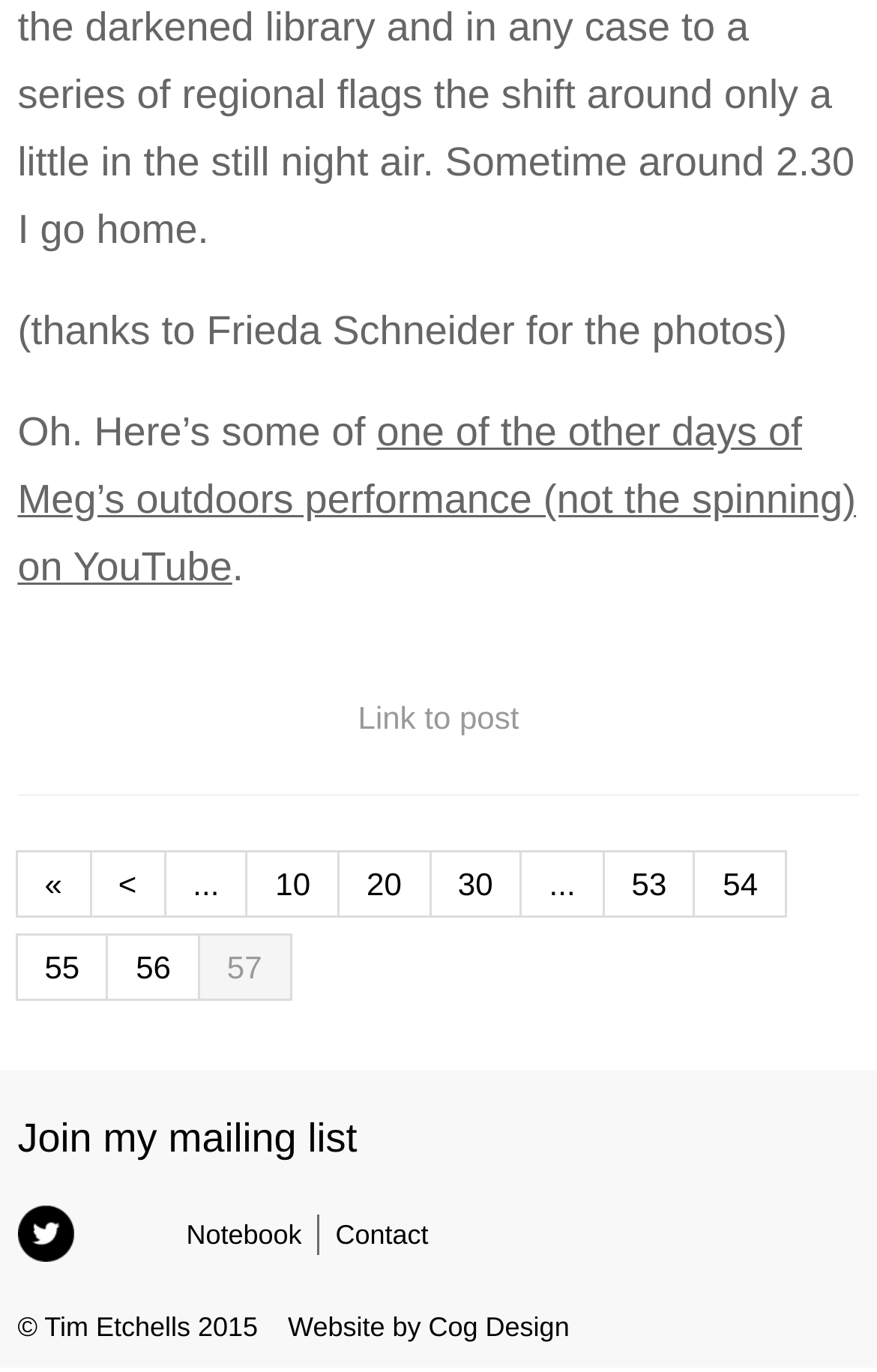Identify the bounding box coordinates of the part that should be clicked to carry out this instruction: "visit page 10".

[0.281, 0.62, 0.387, 0.669]